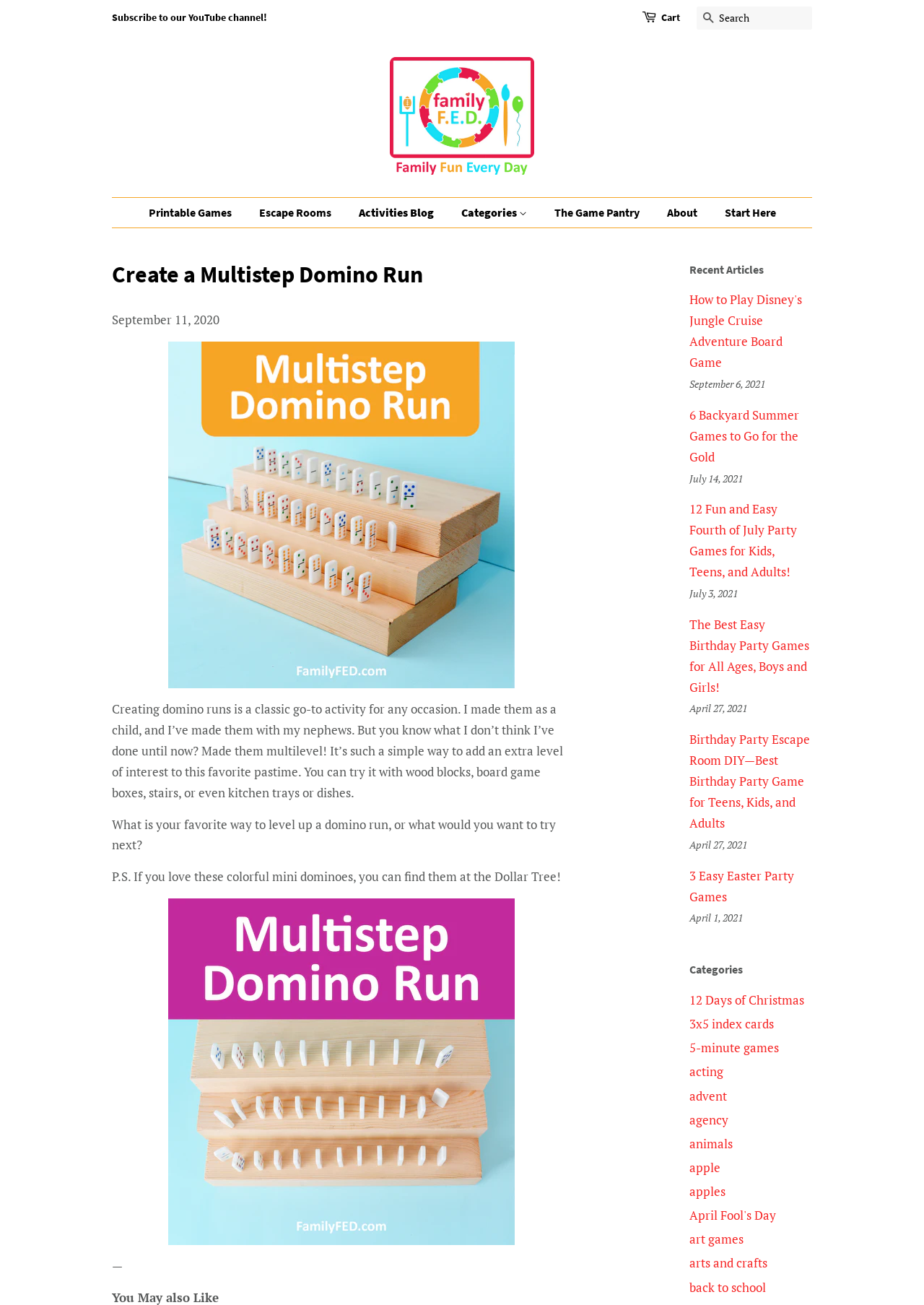Given the element description Talking to Your Teens about, predict the bounding box coordinates for the UI element in the webpage screenshot. The format should be (top-left x, top-left y, bottom-right x, bottom-right y), and the values should be between 0 and 1.

[0.487, 0.277, 0.646, 0.297]